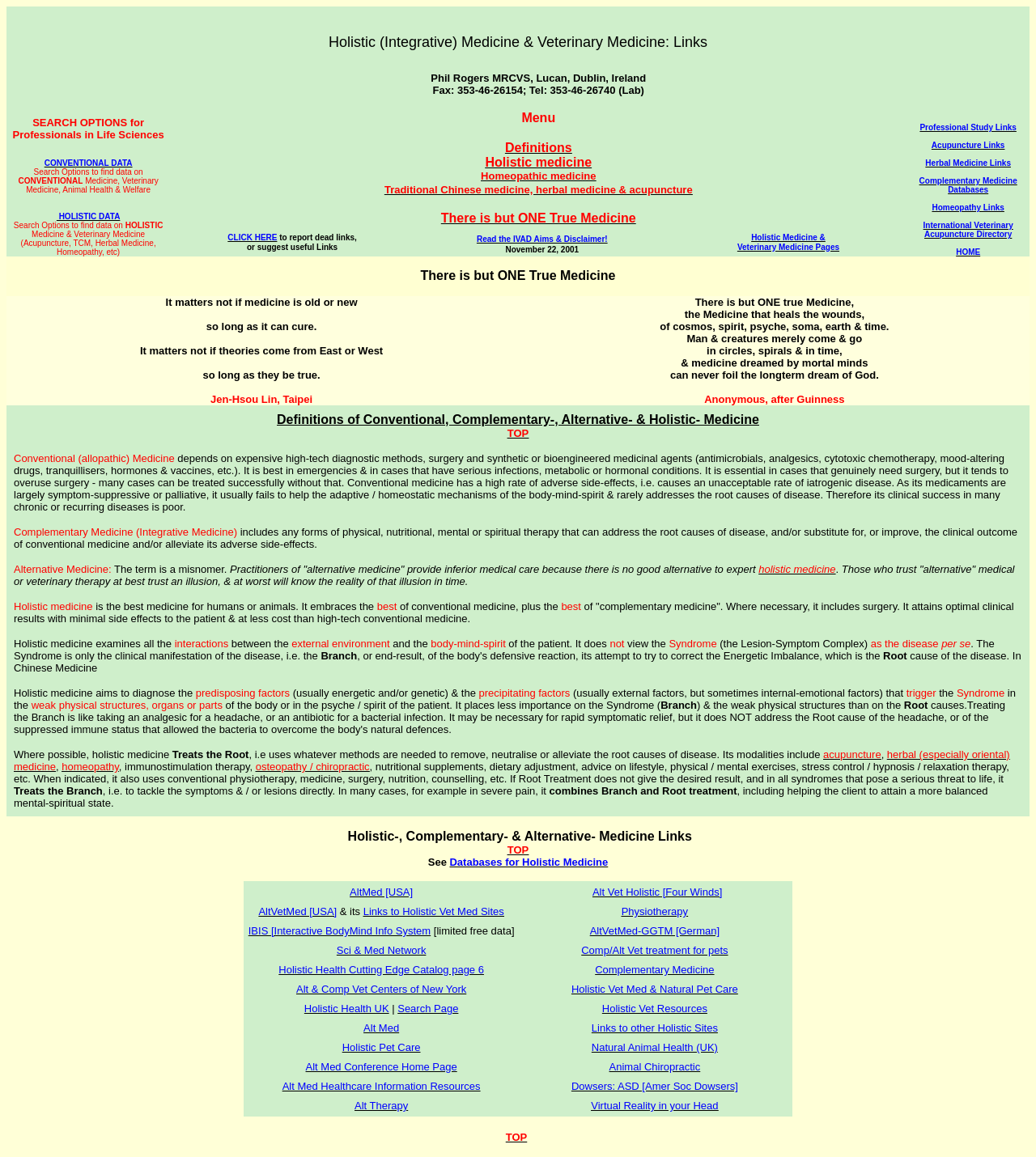Using the information shown in the image, answer the question with as much detail as possible: What is included in holistic medicine?

The webpage lists various modalities that are part of holistic medicine, including acupuncture, herbal medicine, homeopathy, immunostimulation therapy, osteopathy, chiropractic, nutritional supplements, dietary adjustment, and more, indicating a comprehensive approach to healthcare.